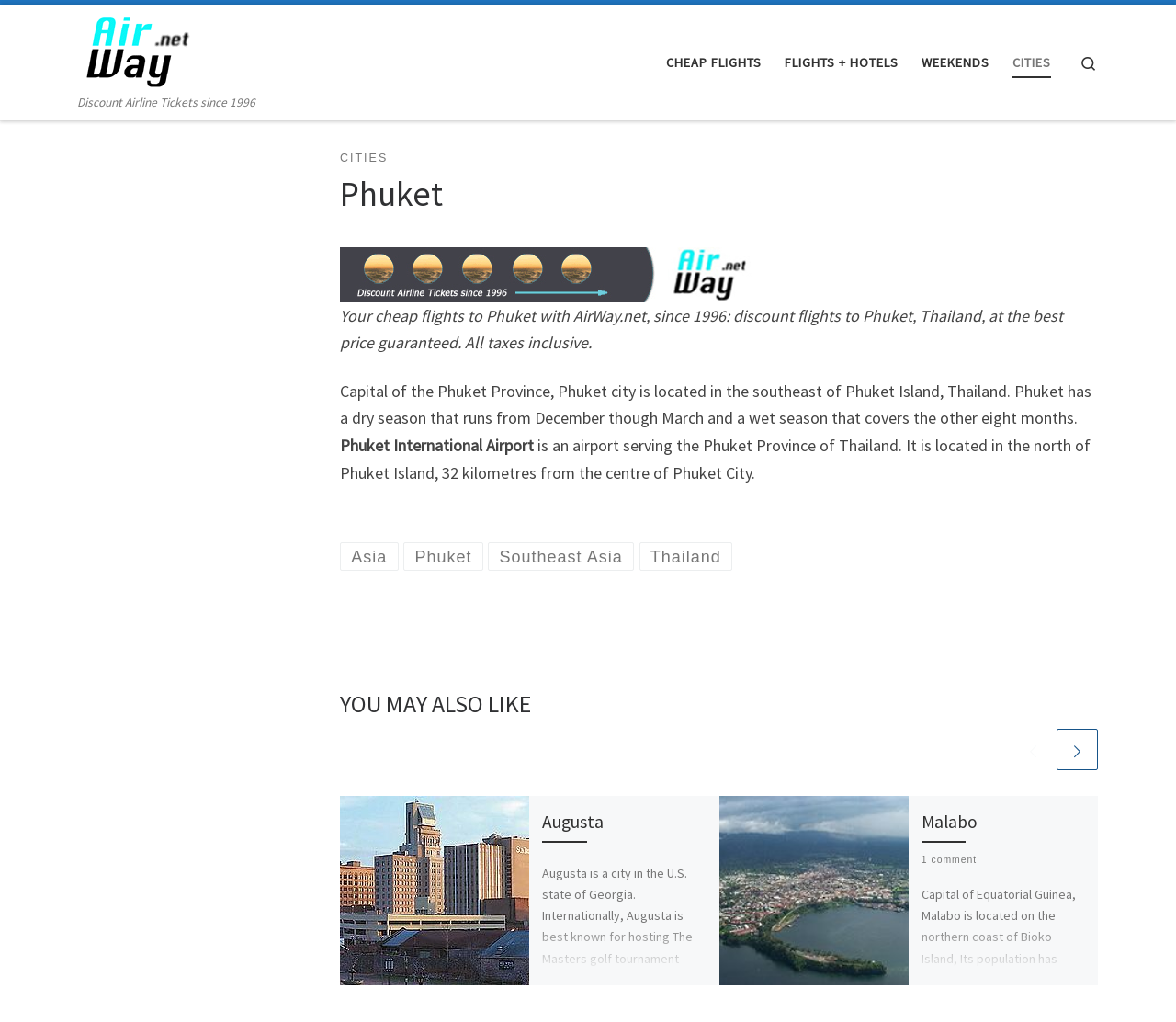Please locate the clickable area by providing the bounding box coordinates to follow this instruction: "Go to HOME page".

None